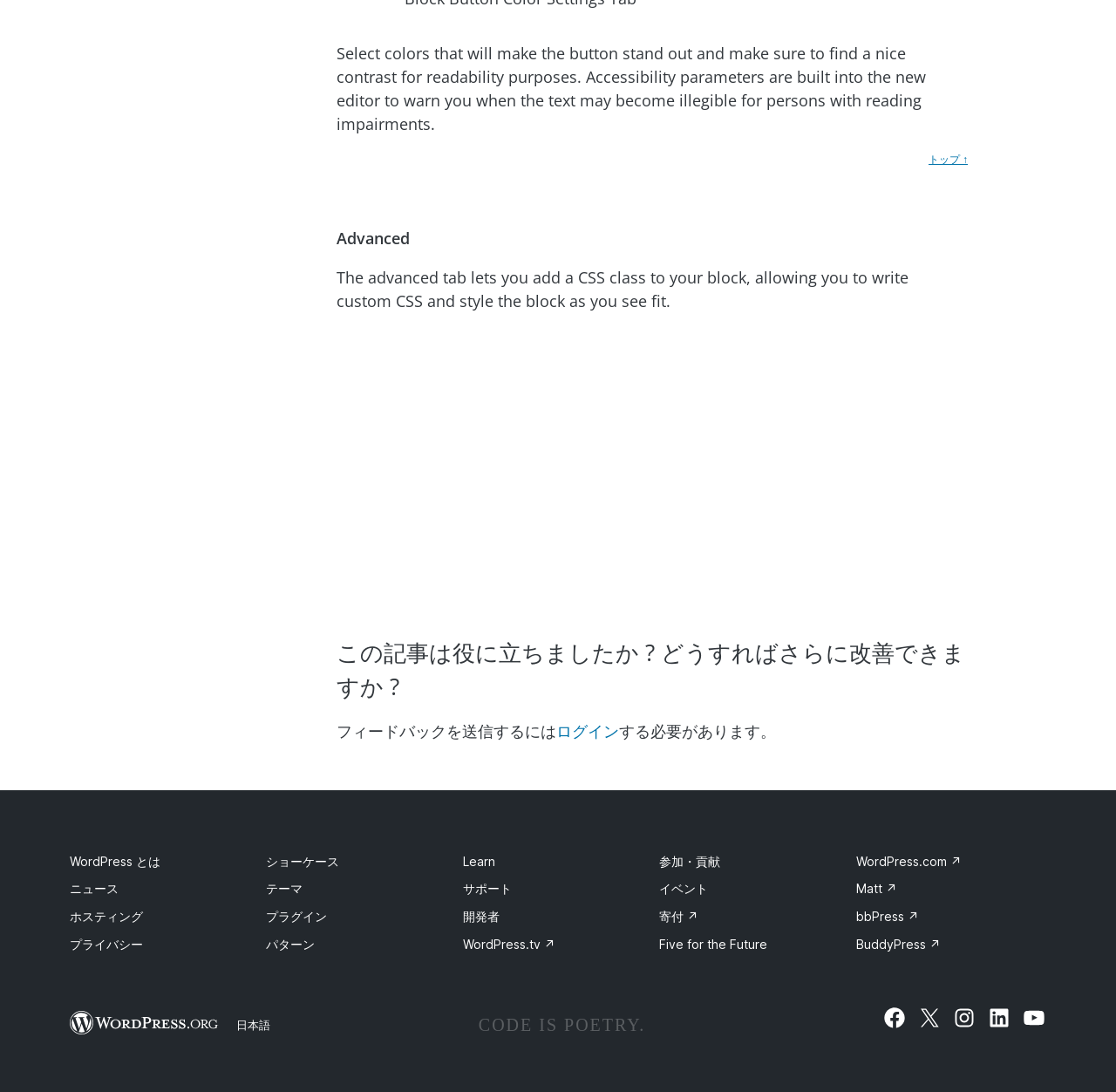Use a single word or phrase to answer the question:
What is the slogan at the bottom of the page?

CODE IS POETRY